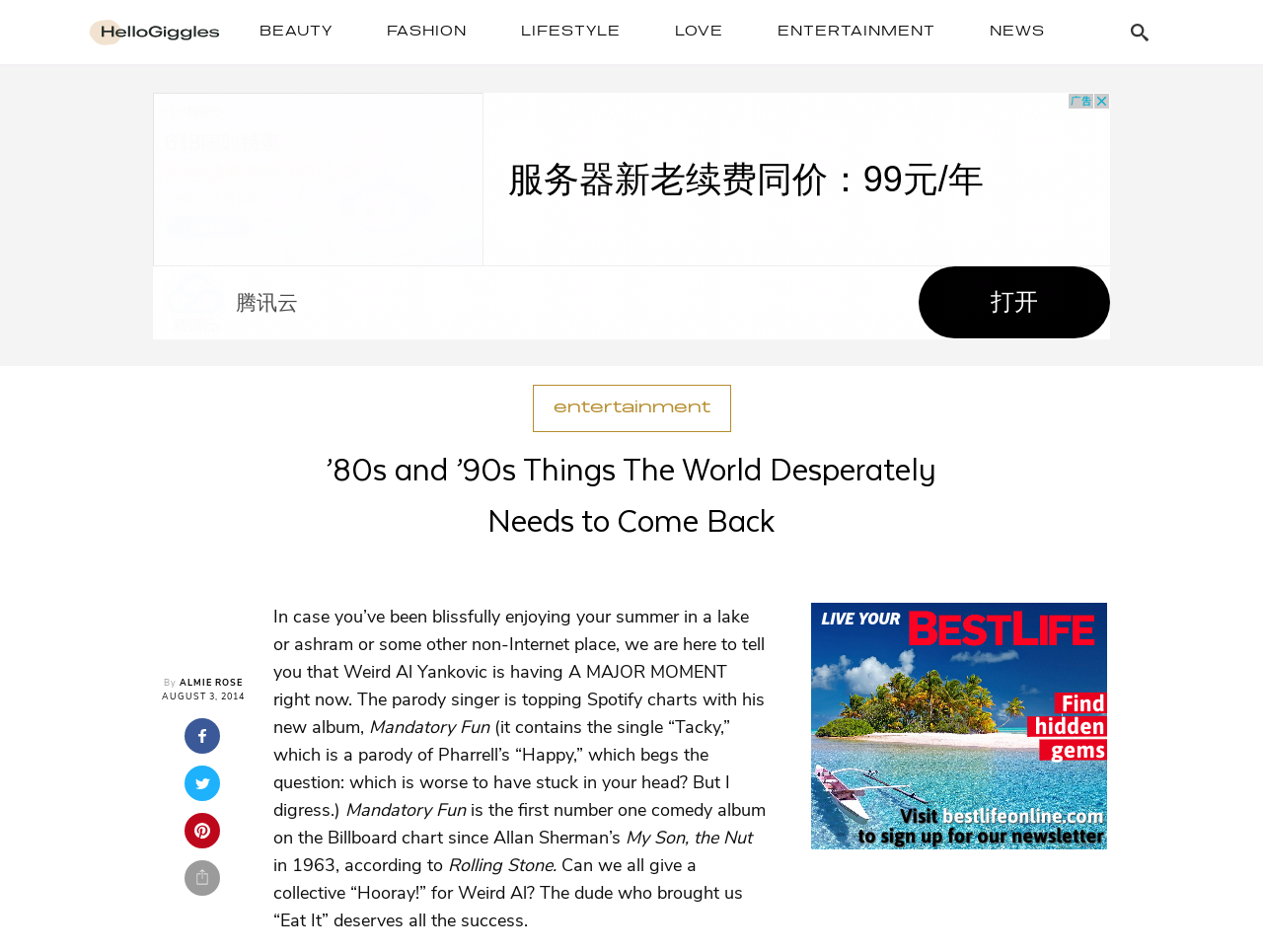Please determine the bounding box coordinates for the element that should be clicked to follow these instructions: "Search using the search button".

[0.883, 0.008, 0.922, 0.059]